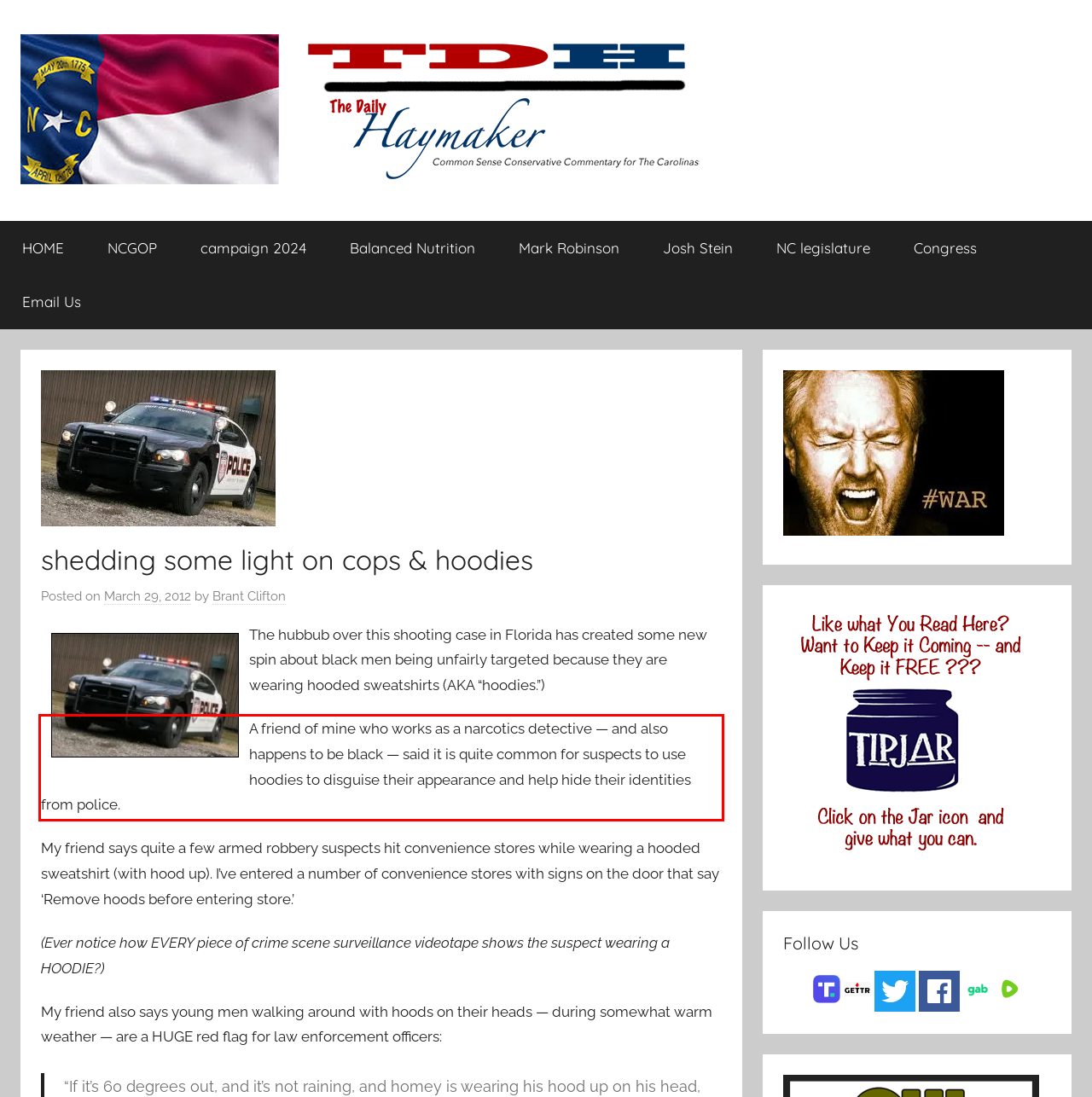From the screenshot of the webpage, locate the red bounding box and extract the text contained within that area.

A friend of mine who works as a narcotics detective — and also happens to be black — said it is quite common for suspects to use hoodies to disguise their appearance and help hide their identities from police.